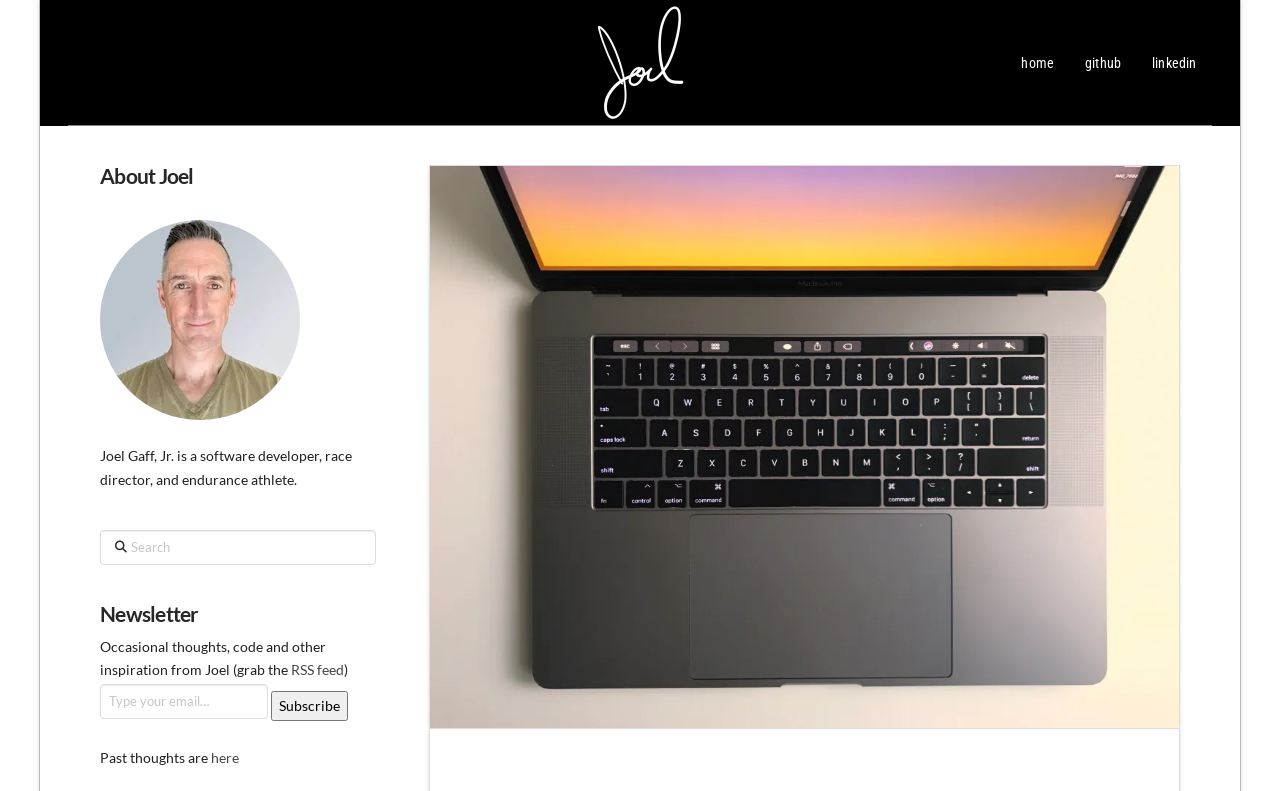Can you locate the main headline on this webpage and provide its text content?

The Lopsided Keyboard